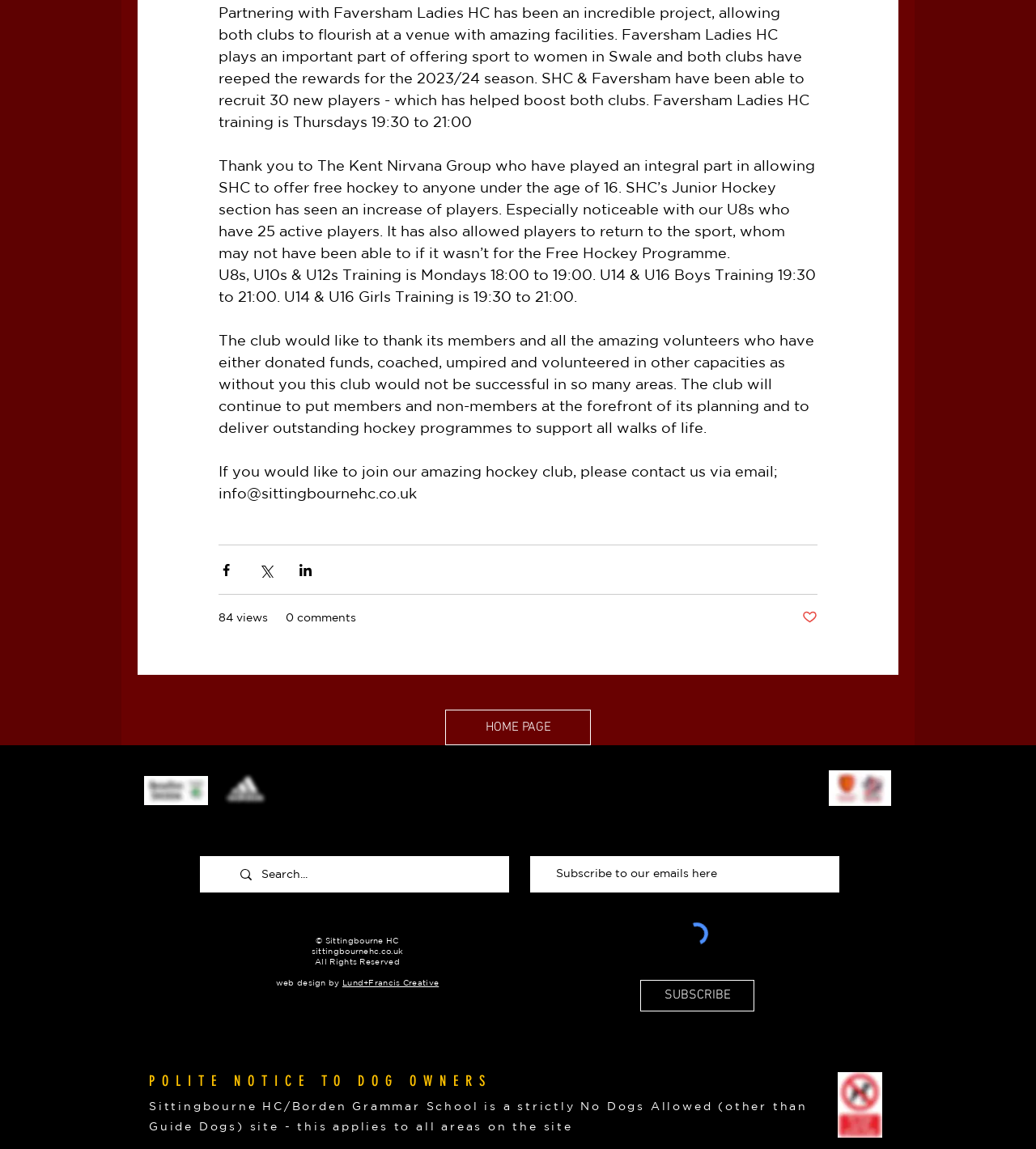What is the age range for which SHC offers free hockey?
Please give a well-detailed answer to the question.

The webpage states 'Thank you to The Kent Nirvana Group who have played an integral part in allowing SHC to offer free hockey to anyone under the age of 16.' This indicates that SHC offers free hockey to individuals under the age of 16.